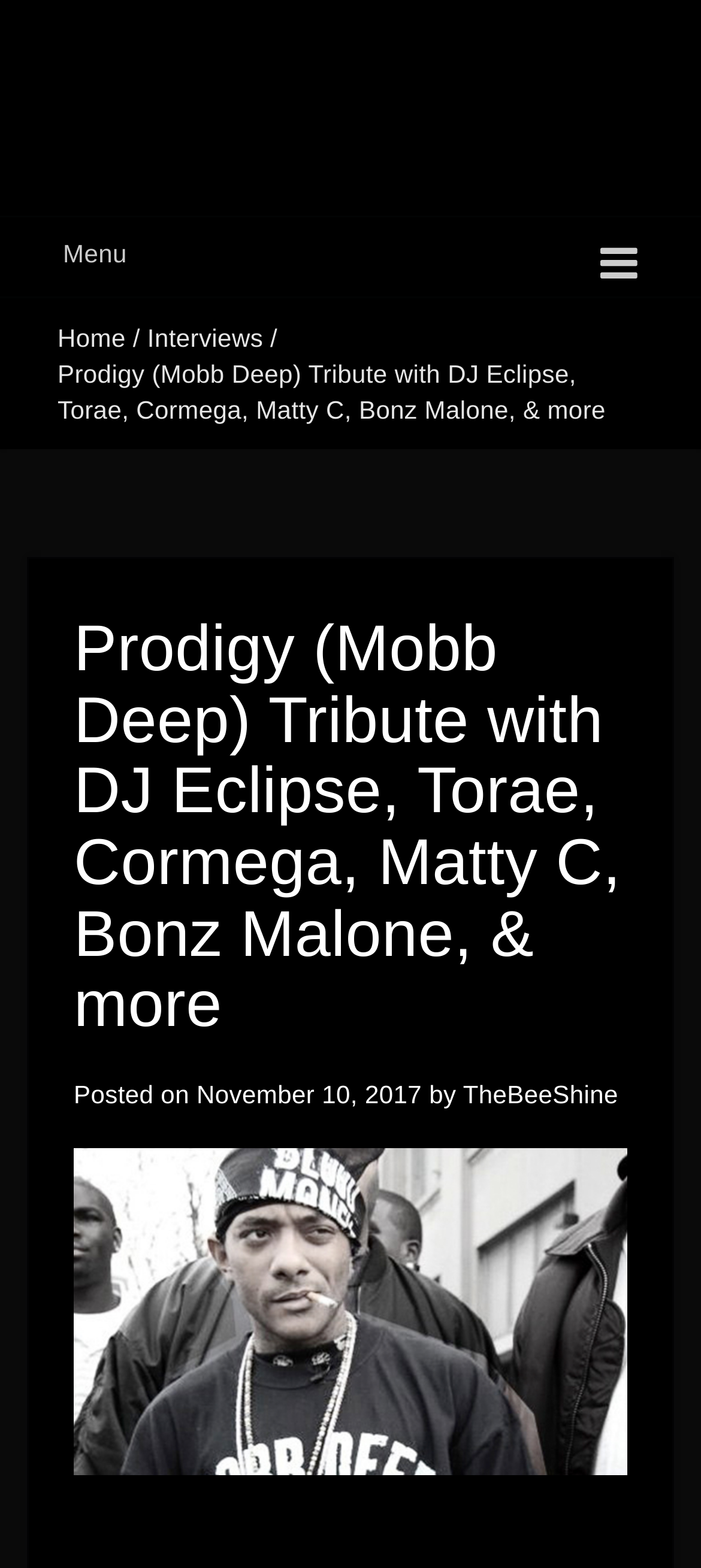Identify the bounding box coordinates for the region of the element that should be clicked to carry out the instruction: "Read the 'TOUR DATES' page". The bounding box coordinates should be four float numbers between 0 and 1, i.e., [left, top, right, bottom].

[0.038, 0.646, 0.856, 0.712]